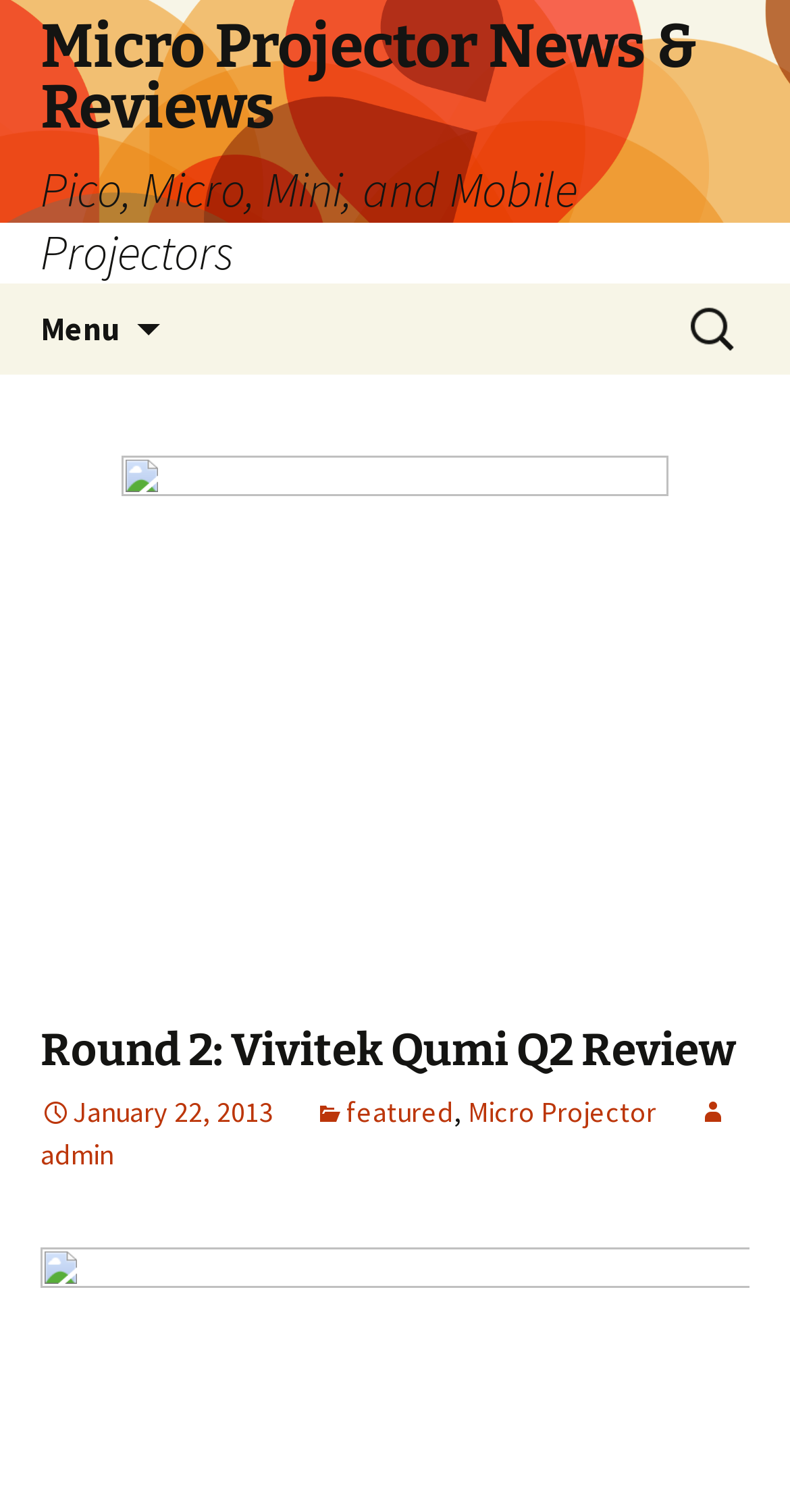Please respond to the question with a concise word or phrase:
What is the date of the Vivitek Qumi Q2 review?

January 22, 2013